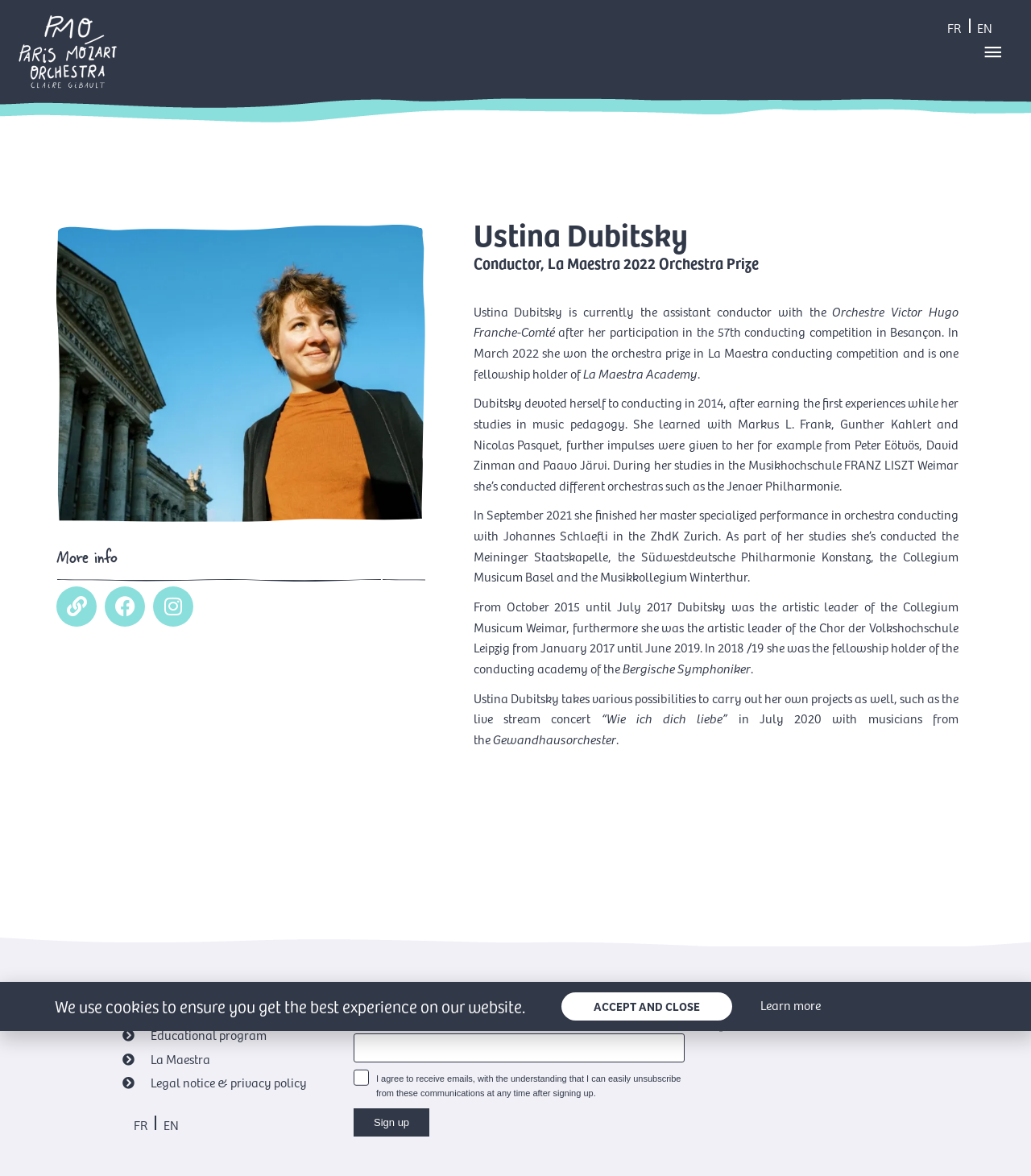Find the bounding box coordinates of the element to click in order to complete this instruction: "Follow Ustina Dubitsky on Facebook". The bounding box coordinates must be four float numbers between 0 and 1, denoted as [left, top, right, bottom].

[0.102, 0.498, 0.141, 0.533]